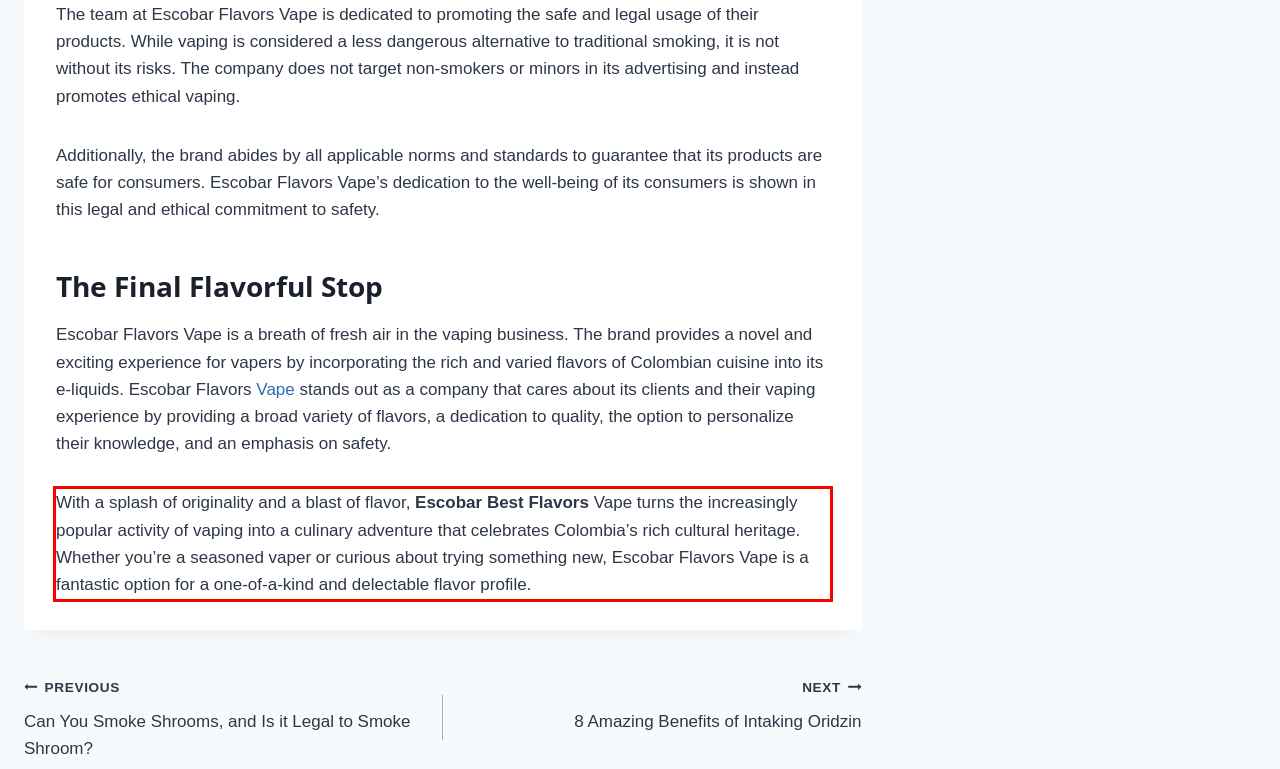Please examine the webpage screenshot containing a red bounding box and use OCR to recognize and output the text inside the red bounding box.

With a splash of originality and a blast of flavor, Escobar Best Flavors Vape turns the increasingly popular activity of vaping into a culinary adventure that celebrates Colombia’s rich cultural heritage. Whether you’re a seasoned vaper or curious about trying something new, Escobar Flavors Vape is a fantastic option for a one-of-a-kind and delectable flavor profile.